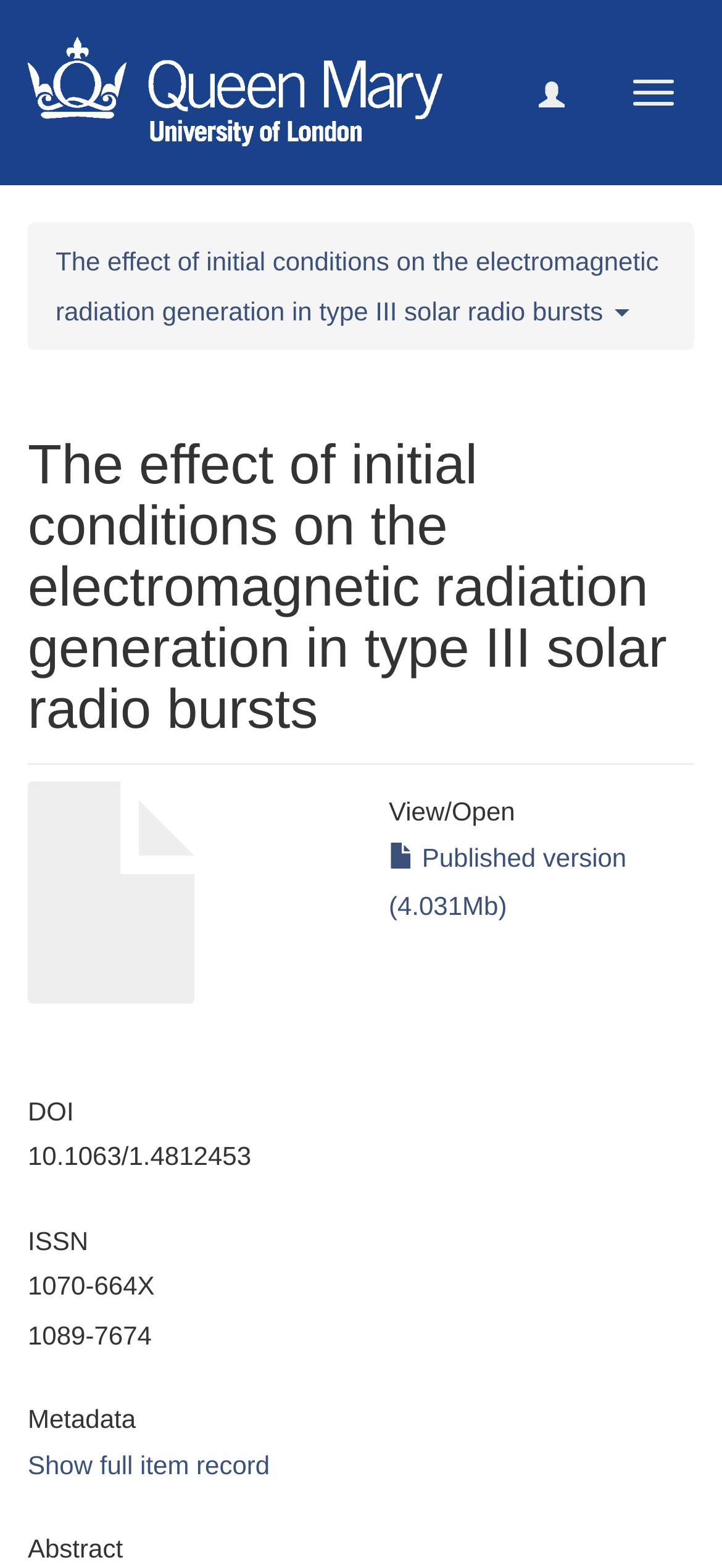What is the DOI of the publication?
From the image, provide a succinct answer in one word or a short phrase.

10.1063/1.4812453